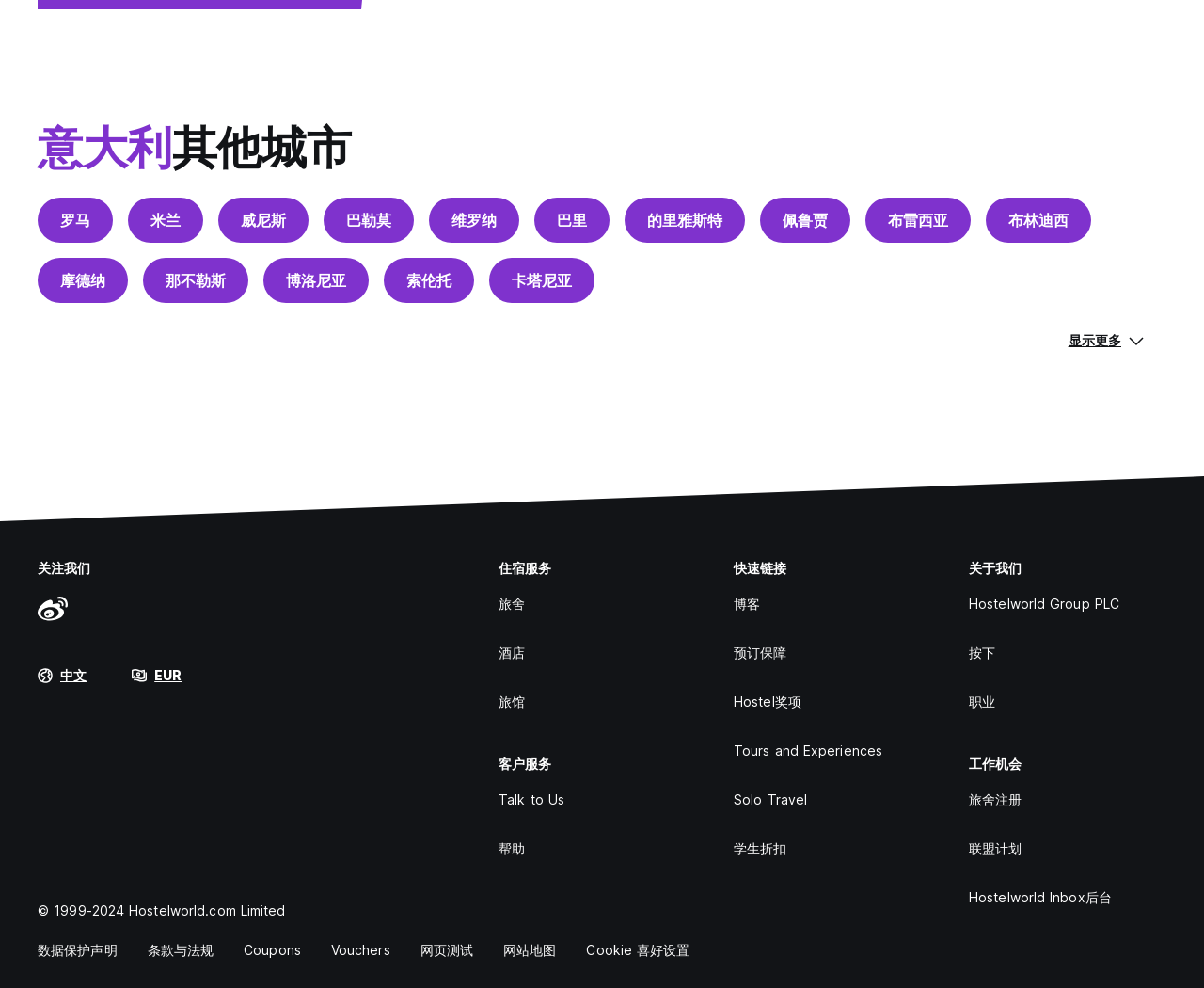How many language options are available?
Please provide a comprehensive answer to the question based on the webpage screenshot.

I can see a 'LanguagePicker' button with a '中文' (Chinese) option. Although there might be more language options available, based on the current webpage, I can only see one option.